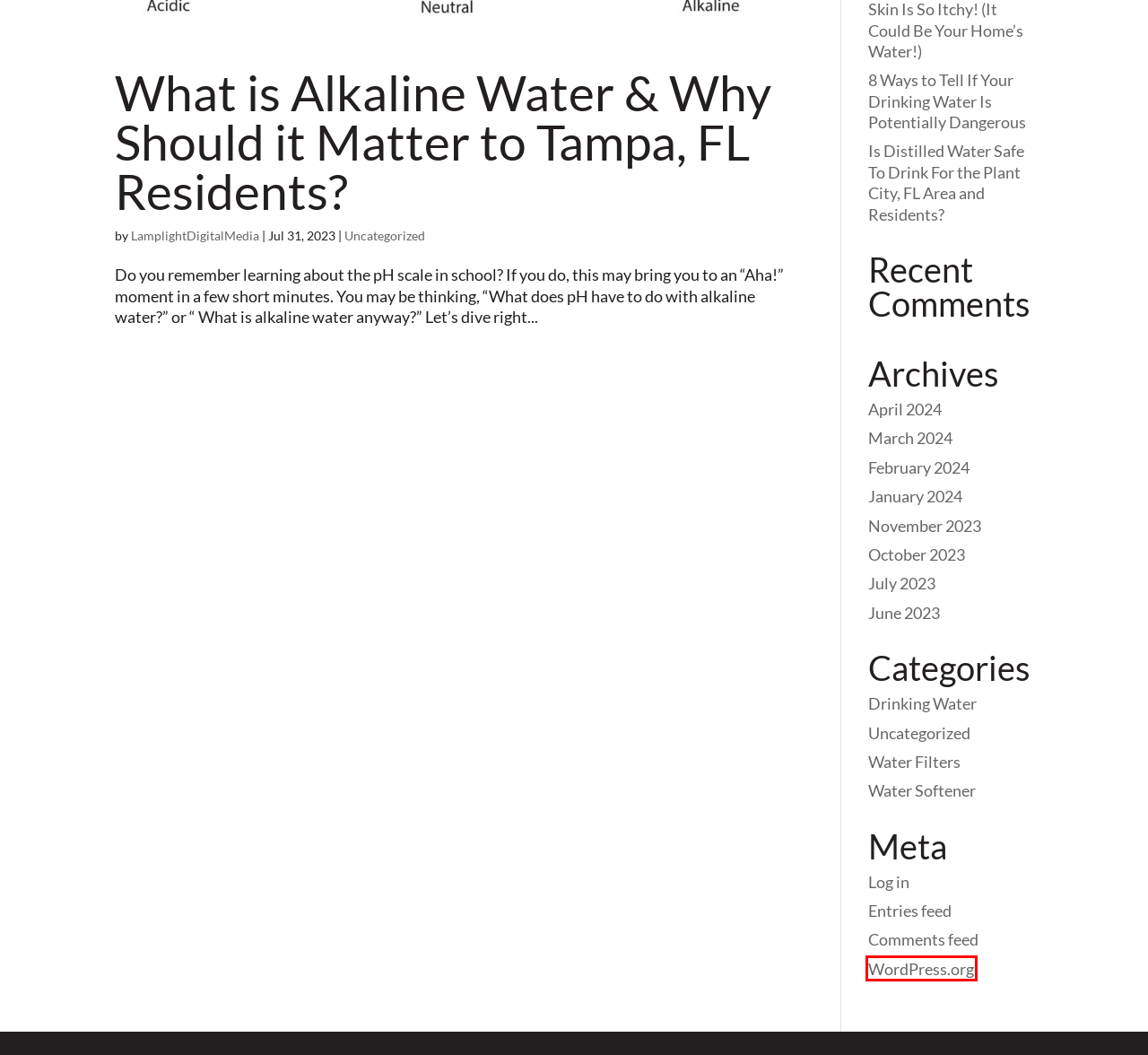You are given a screenshot of a webpage with a red rectangle bounding box around an element. Choose the best webpage description that matches the page after clicking the element in the bounding box. Here are the candidates:
A. November, 2023 | EcoWater Tampa
B. April, 2024 | EcoWater Tampa
C. February, 2024 | EcoWater Tampa
D. LamplightDigitalMedia | EcoWater Tampa
E. Blog Tool, Publishing Platform, and CMS – WordPress.org
F. Water Softener | EcoWater Tampa
G. Uncategorized | EcoWater Tampa
H. March, 2024 | EcoWater Tampa

E